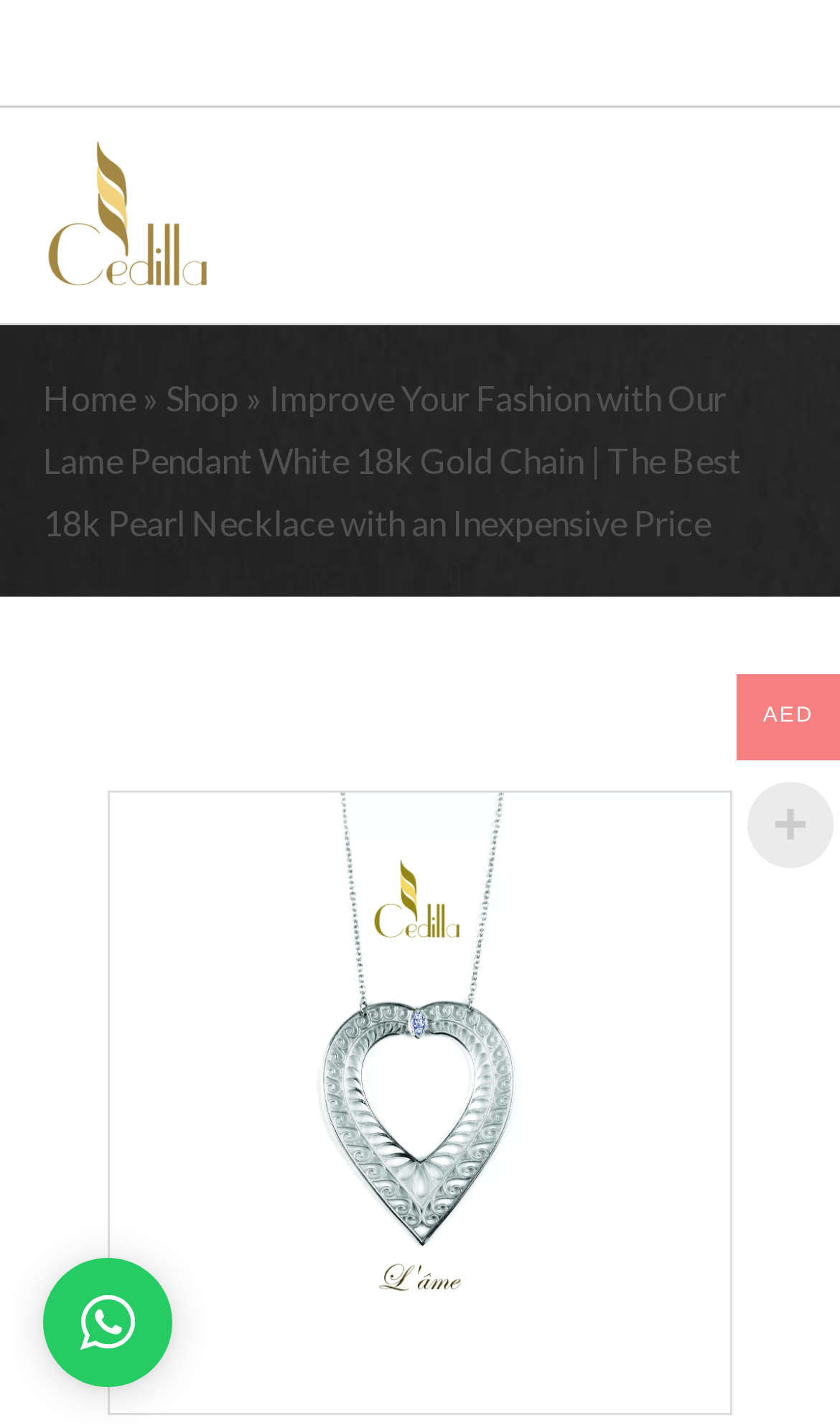Create a detailed description of the webpage's content and layout.

This webpage is an e-commerce page showcasing a jewelry collection, specifically 18k gold chains. At the top left corner, there is a logo of "Cedilla" accompanied by a link to the brand's homepage. Next to the logo, there is a navigation menu with links to "Home" and "Shop". 

Below the navigation menu, there is a header section that displays a promotional message, "Improve Your Fashion with Our Lame Pendant White 18k Gold Chain | The Best 18k Pearl Necklace with an Inexpensive Price". 

The main content of the page is a large figure that occupies most of the screen, showcasing an 18k gold chain. The figure is accompanied by a link with a long list of keywords related to the product, including "18k gold chain", "white gold chain", "gold chain for ladies", and more. 

At the bottom right corner of the page, there is a small image, and next to it, there is a text displaying the currency "AED".